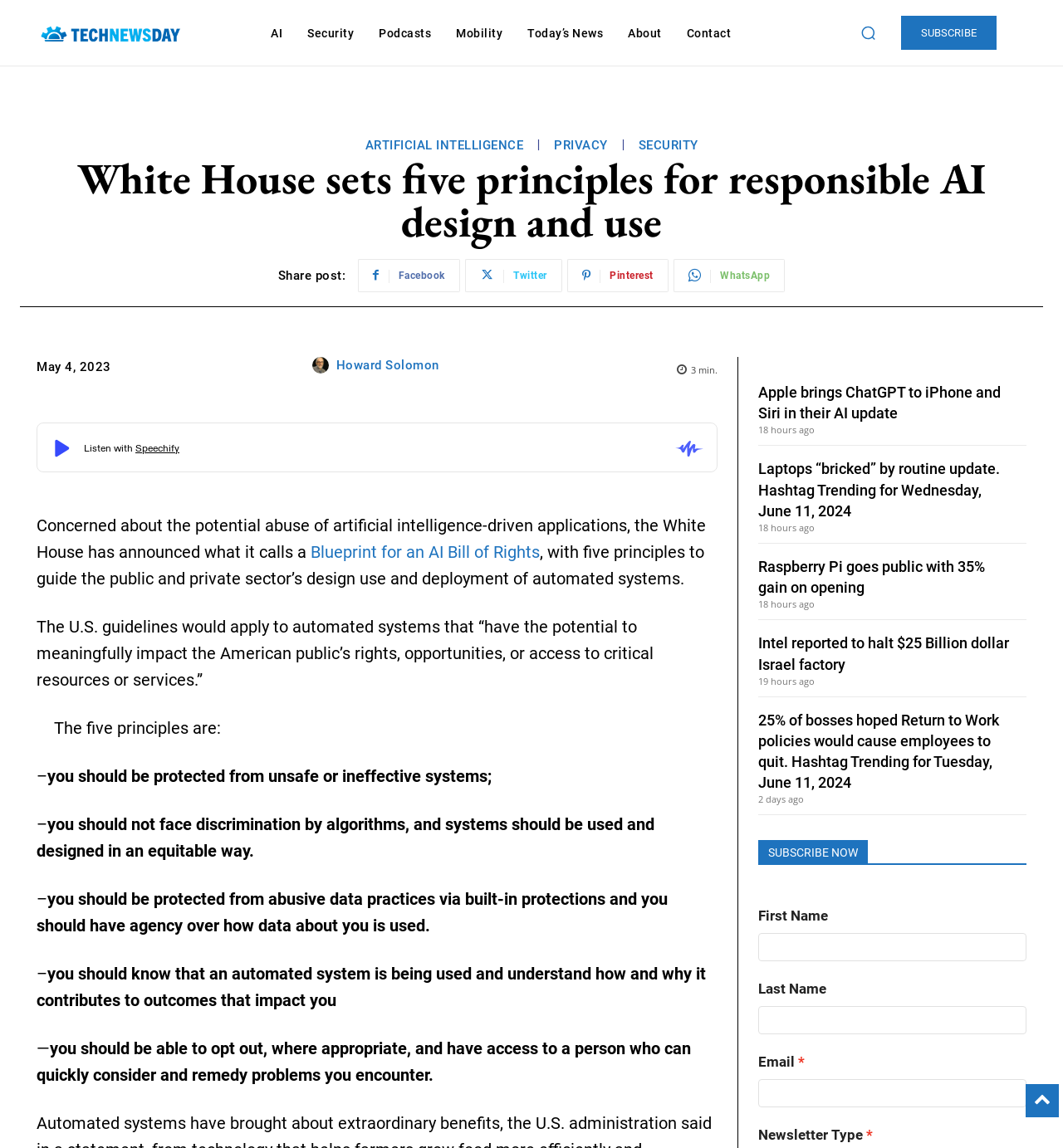Find the bounding box of the UI element described as: "parent_node: Email name="mauticform[email]"". The bounding box coordinates should be given as four float values between 0 and 1, i.e., [left, top, right, bottom].

[0.713, 0.94, 0.966, 0.964]